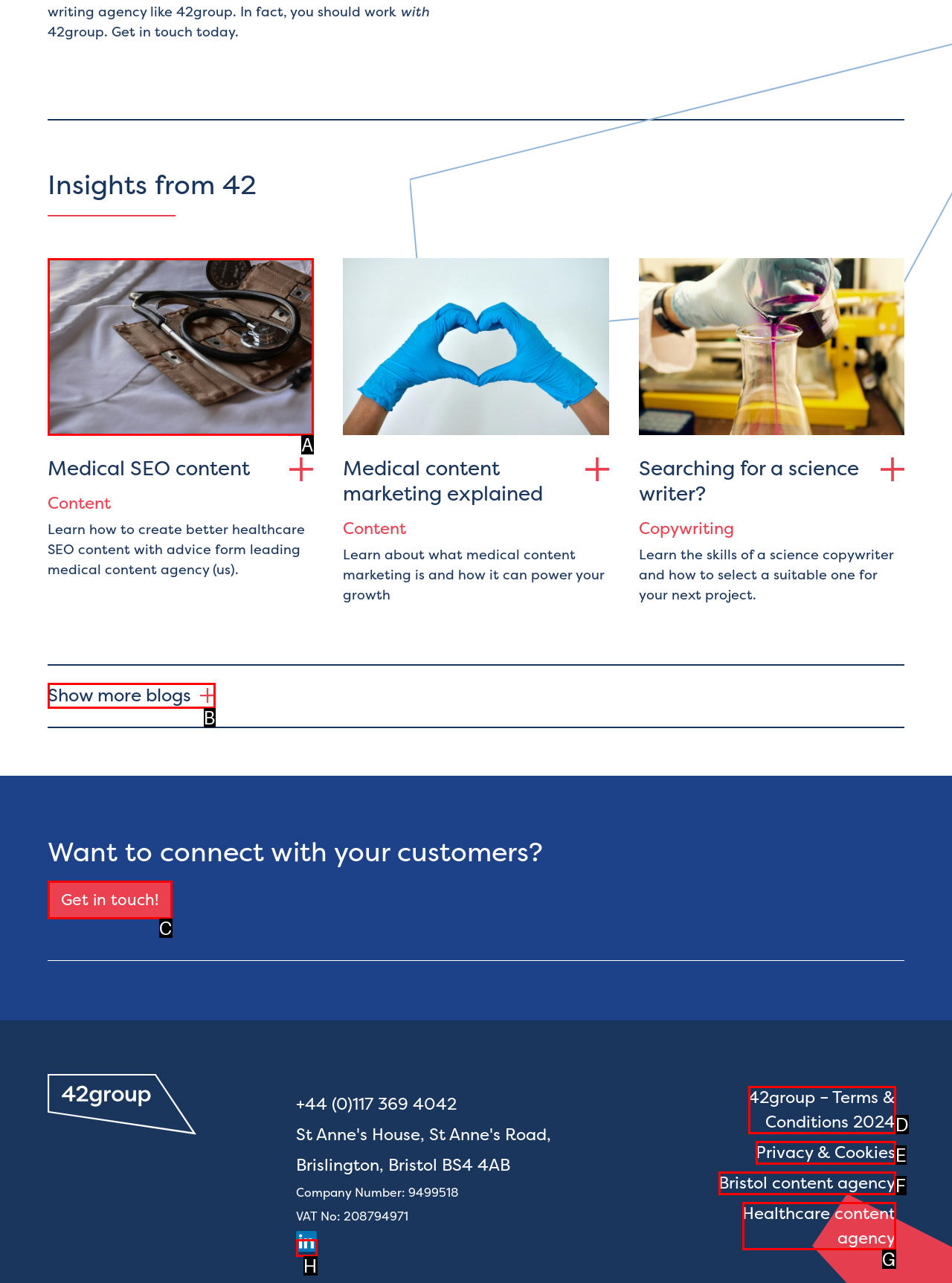Identify the option that corresponds to the description: parent_node: Medical SEO content 
Provide the letter of the matching option from the available choices directly.

A